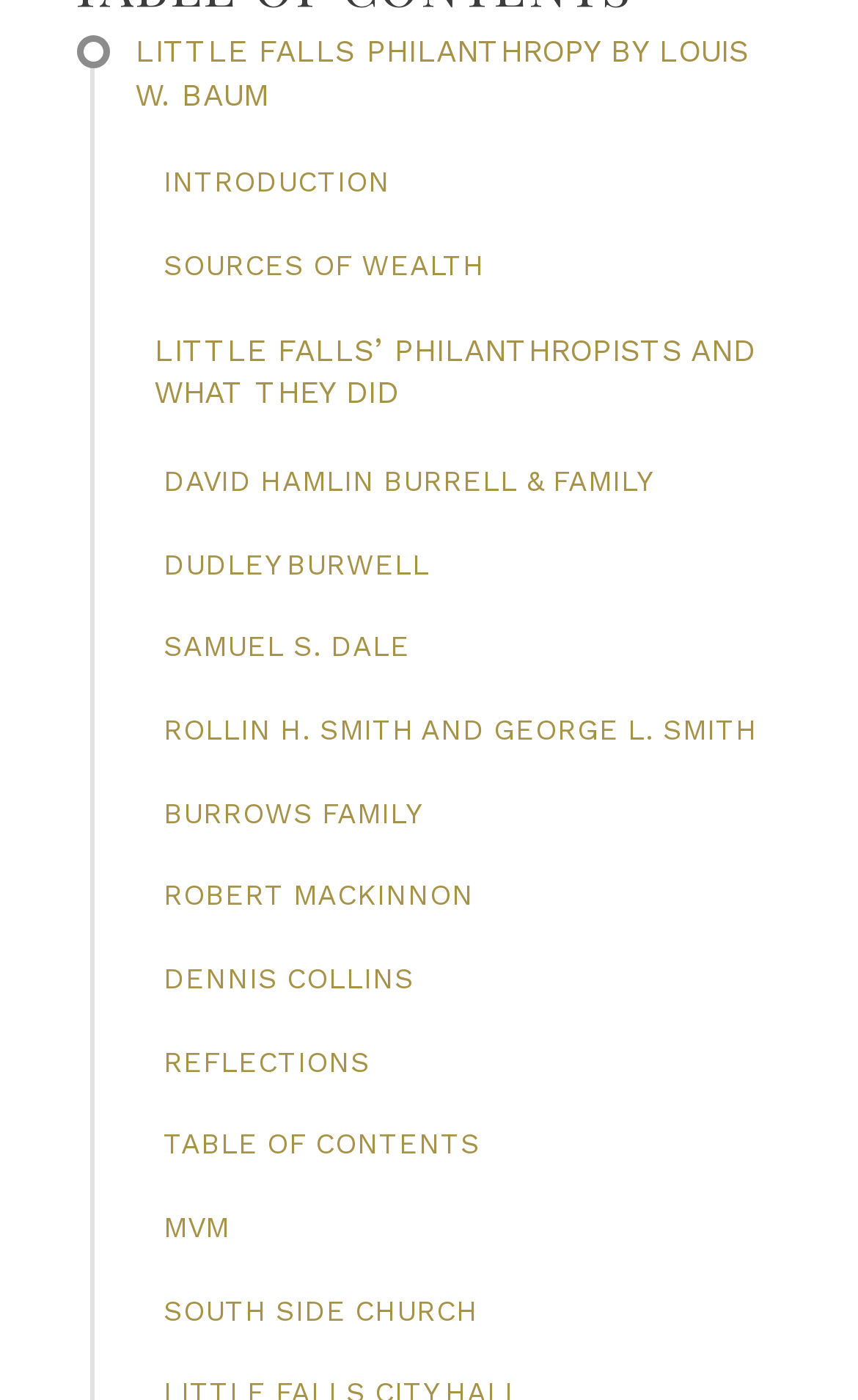Determine the coordinates of the bounding box that should be clicked to complete the instruction: "Learn about DAVID HAMLIN BURRELL & FAMILY". The coordinates should be represented by four float numbers between 0 and 1: [left, top, right, bottom].

[0.157, 0.33, 0.92, 0.389]